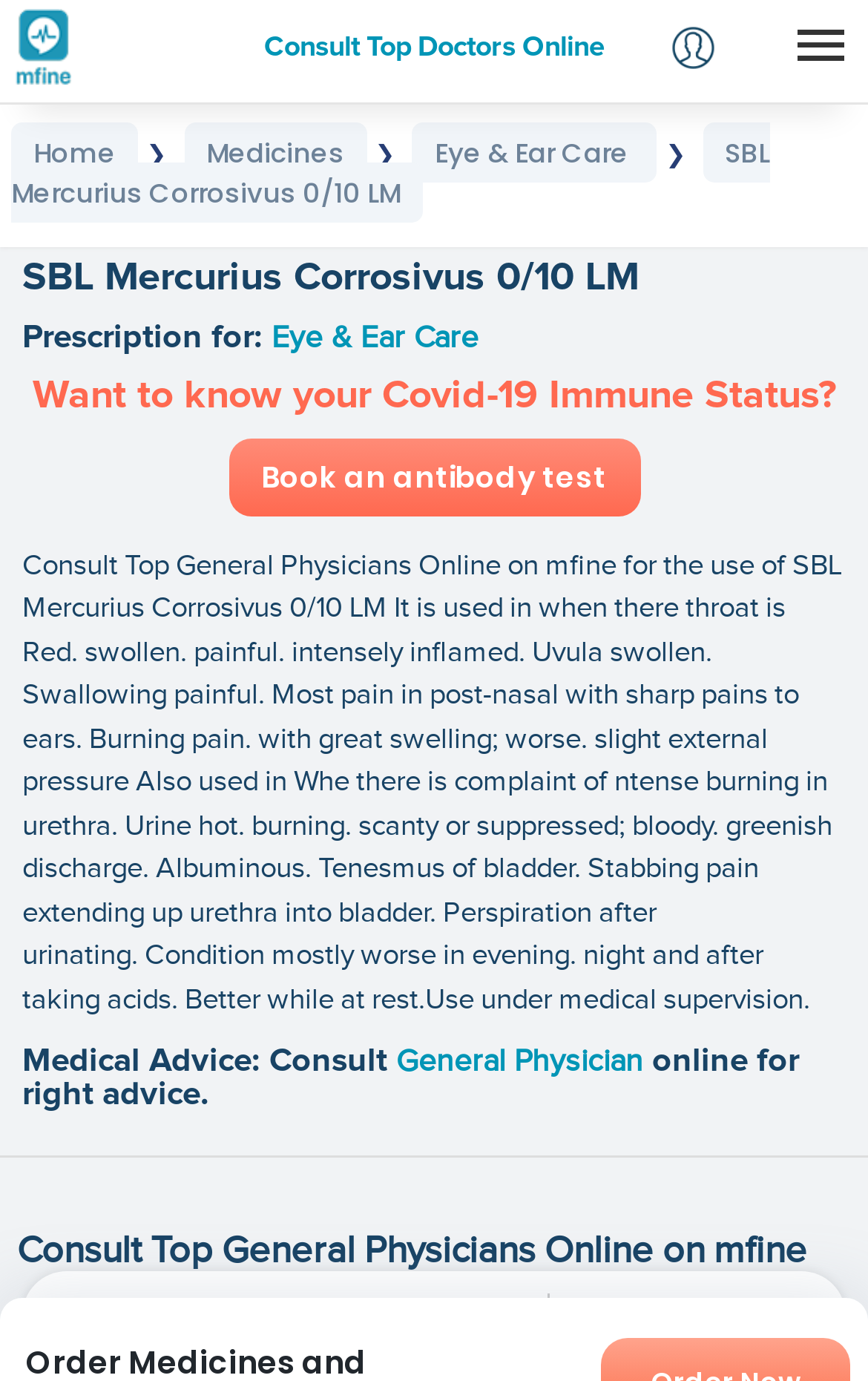Determine the bounding box coordinates of the clickable region to carry out the instruction: "Share with Pinterest".

None